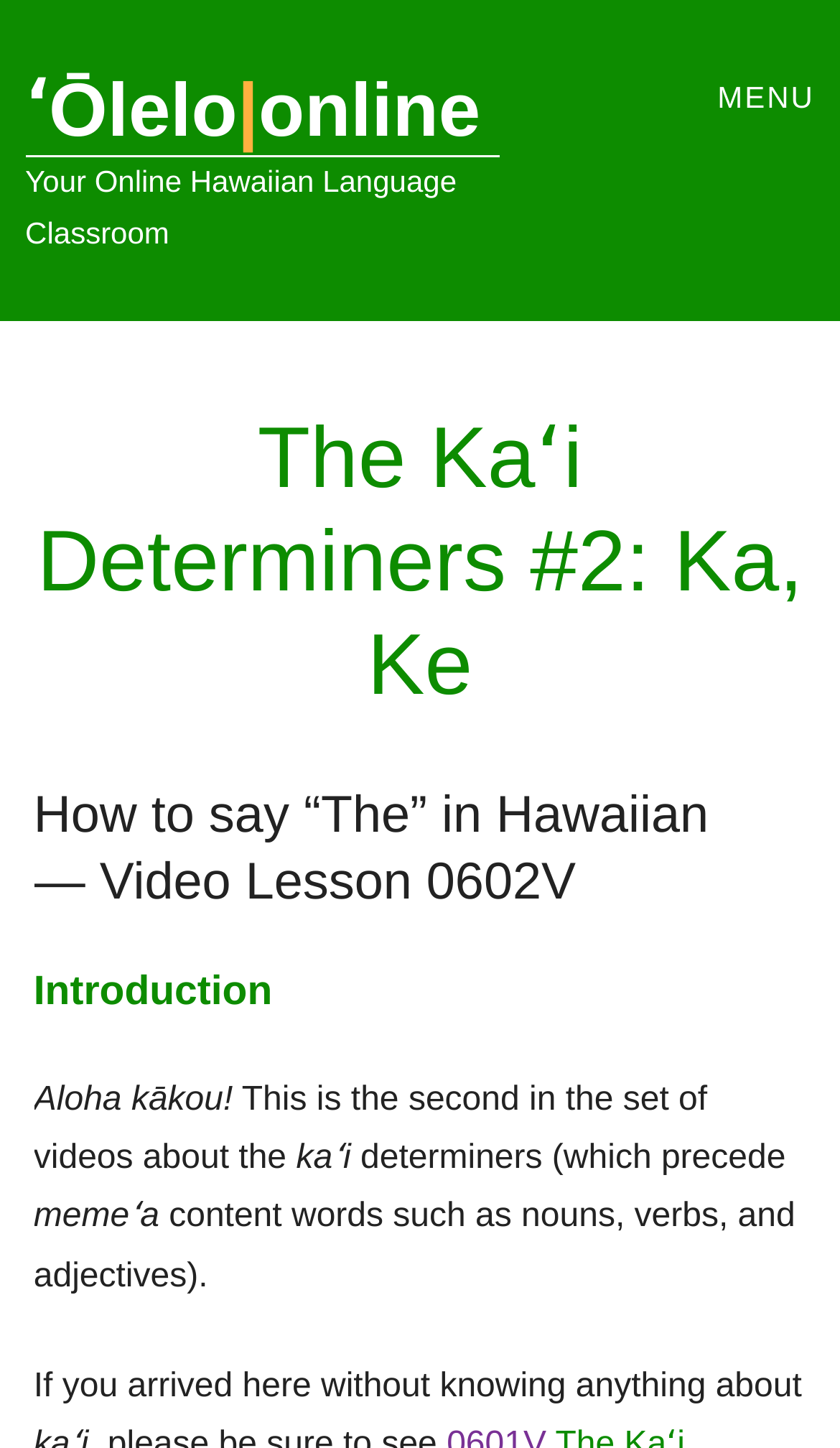Construct a comprehensive caption that outlines the webpage's structure and content.

This webpage is an online Hawaiian language classroom, offering live and fun classes via Zoom or self-paced online content. At the top-left corner, there is a small image. Next to it, there is a link to 'ʻŌlelo|online' and a heading that reads 'Your Online Hawaiian Language Classroom'. 

On the top-right side, there is a main menu section, which includes a 'Skip to content' link and a 'MENU' label. Below the main menu, there is a header section with three headings: 'The Kaʻi Determiners #2: Ka, Ke', 'How to say “The” in Hawaiian — Video Lesson 0602V', and 'Introduction'. 

The main content of the page starts with a greeting, 'Aloha kākou!', followed by a paragraph of text that explains the topic of the kaʻi determiners, which are words that precede content words such as nouns, verbs, and adjectives. The text is divided into several sections, with some Hawaiian words, such as 'kaʻi' and 'memeʻa', highlighted separately. The content continues with a sentence that starts with 'If you arrived here without knowing anything about...'.